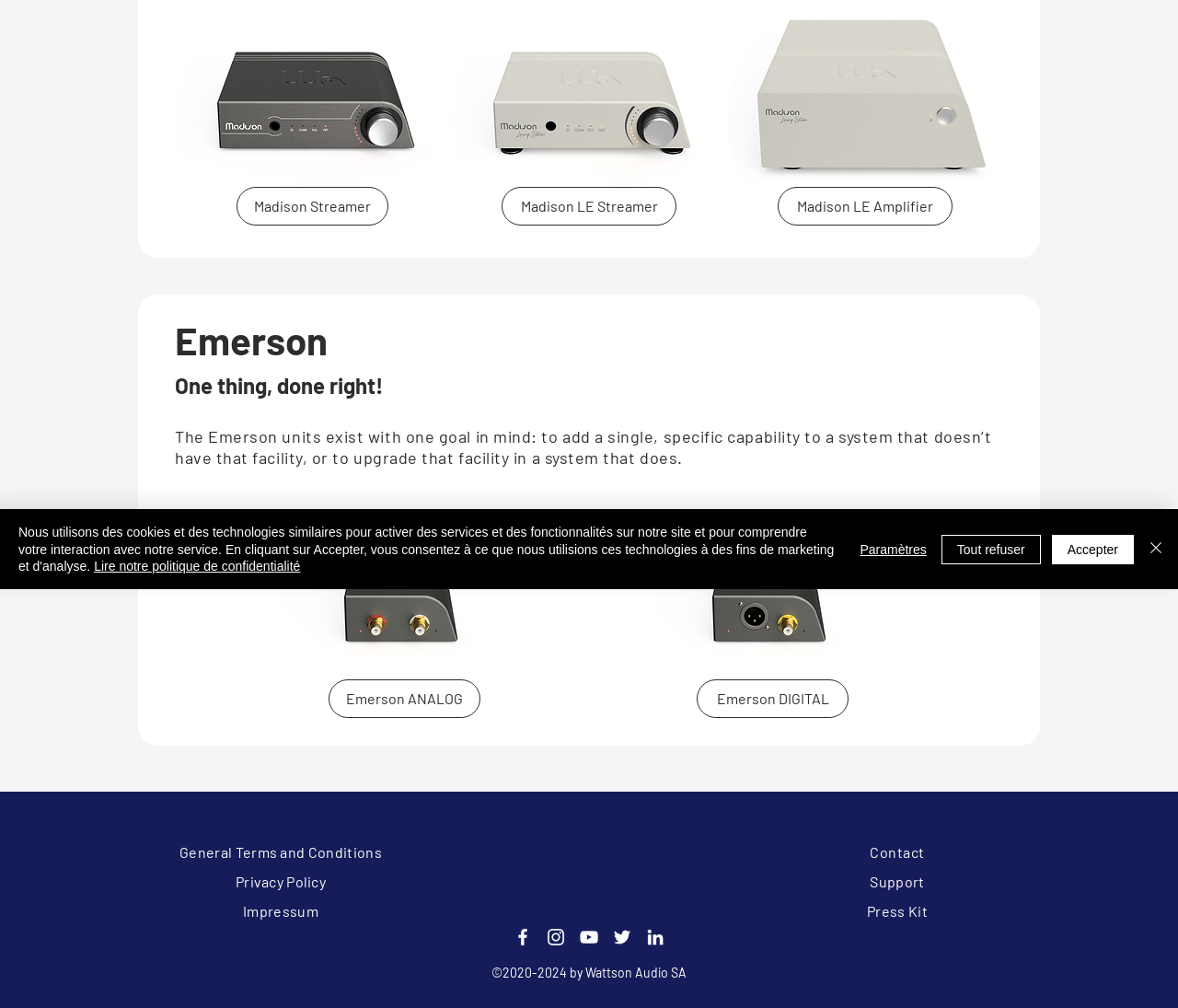Given the element description "Wholesale Orders" in the screenshot, predict the bounding box coordinates of that UI element.

None